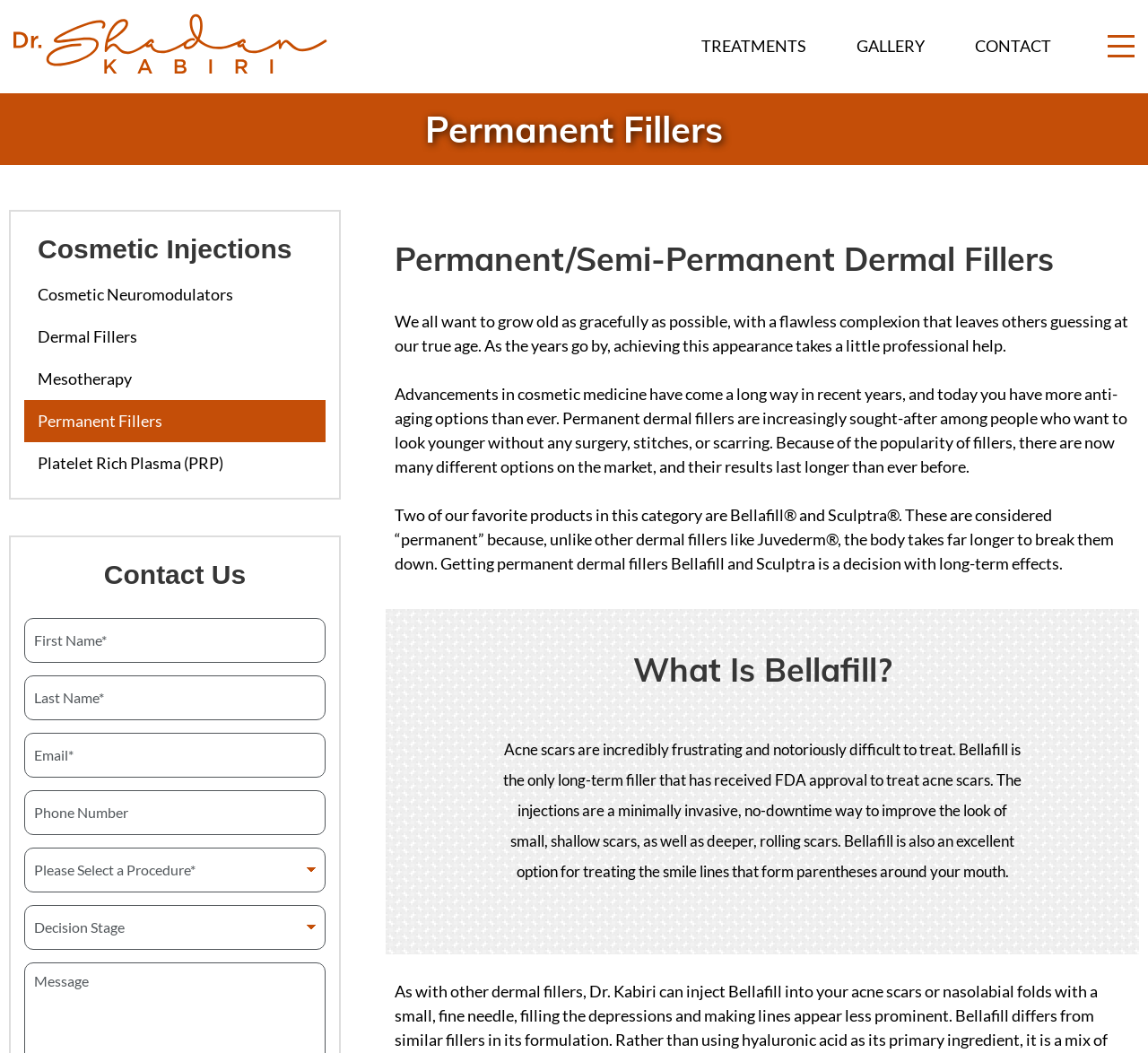What are the two favorite products mentioned on this webpage?
Please give a well-detailed answer to the question.

I found the answer by reading the StaticText element that mentions 'Two of our favorite products in this category are Bellafill and Sculptra.' This suggests that Bellafill and Sculptra are the two favorite products mentioned on this webpage.